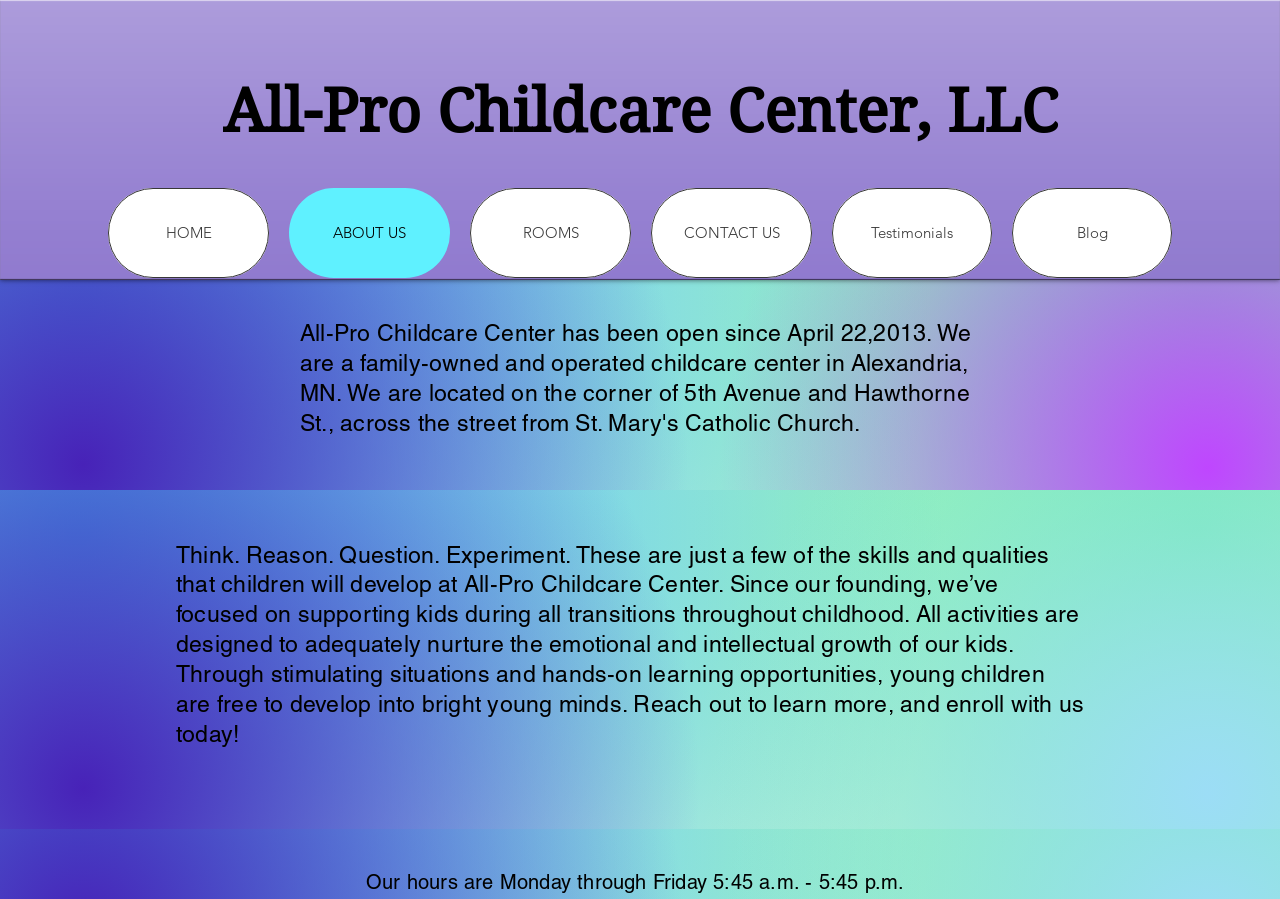Extract the bounding box coordinates for the UI element described as: "ABOUT US".

[0.226, 0.209, 0.352, 0.309]